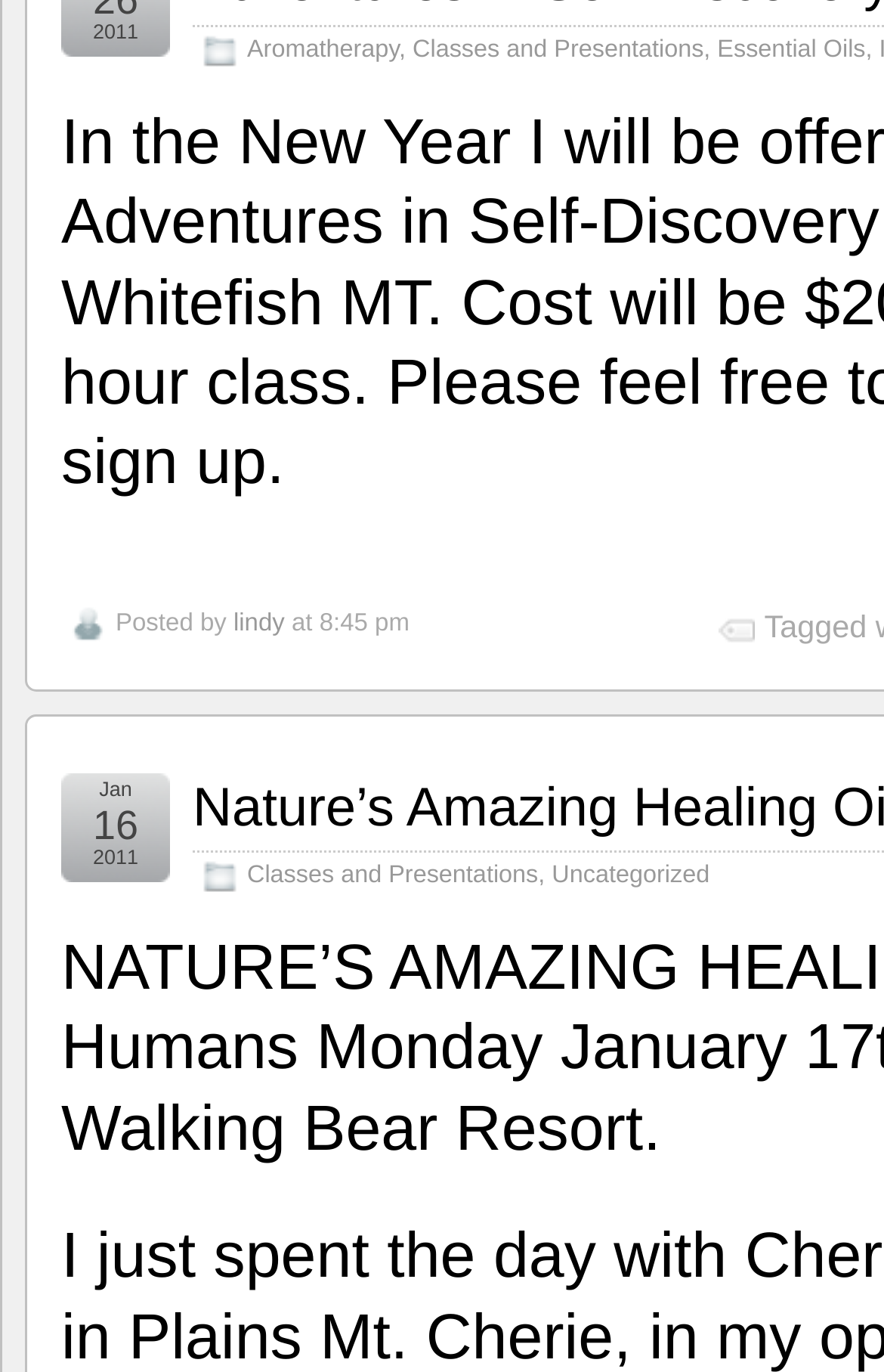Identify the bounding box of the UI element described as follows: "Classes and Presentations". Provide the coordinates as four float numbers in the range of 0 to 1 [left, top, right, bottom].

[0.467, 0.026, 0.796, 0.045]